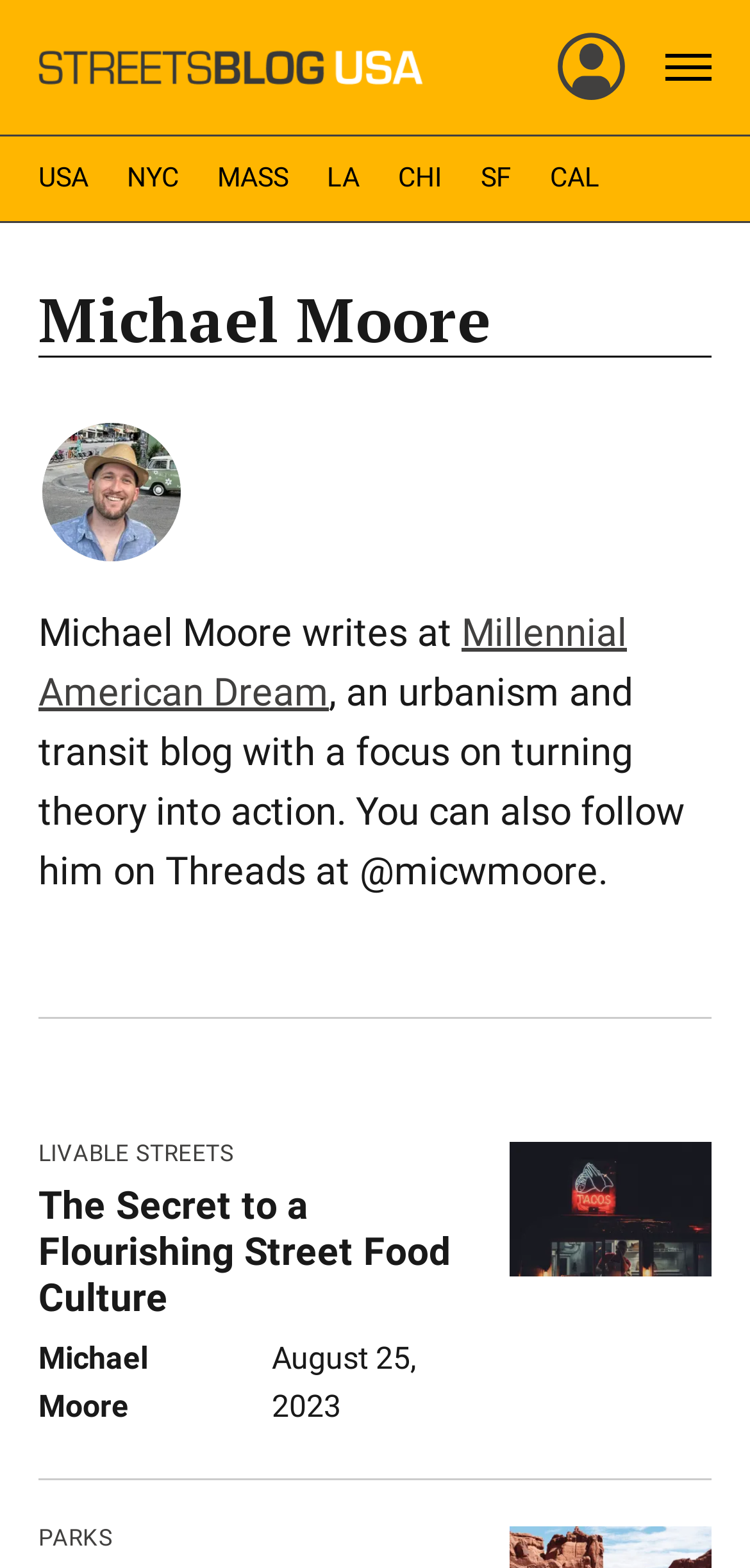Bounding box coordinates are to be given in the format (top-left x, top-left y, bottom-right x, bottom-right y). All values must be floating point numbers between 0 and 1. Provide the bounding box coordinate for the UI element described as: CHI

[0.531, 0.101, 0.59, 0.127]